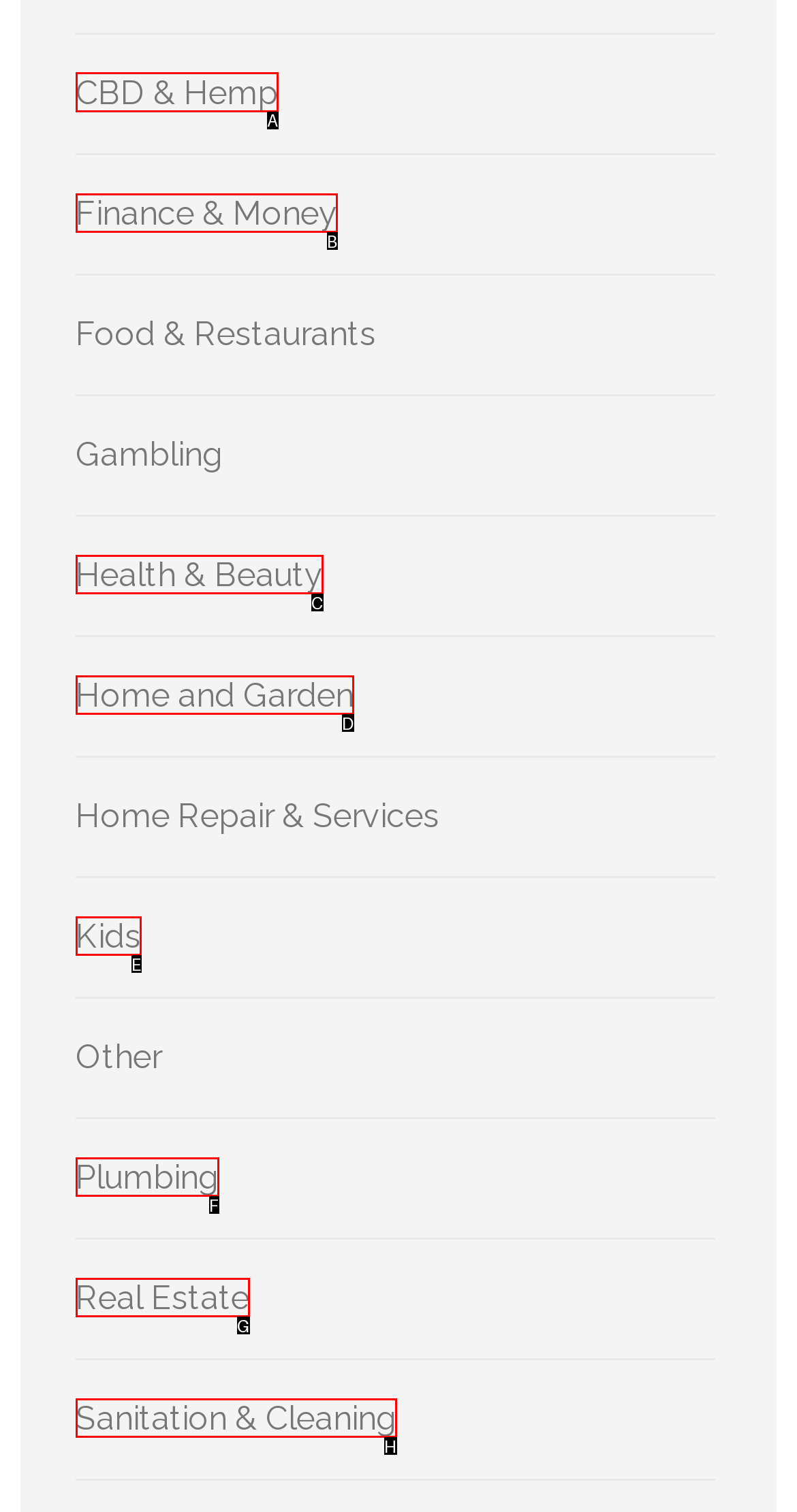Determine which option you need to click to execute the following task: View the post of Dark Sakul. Provide your answer as a single letter.

None